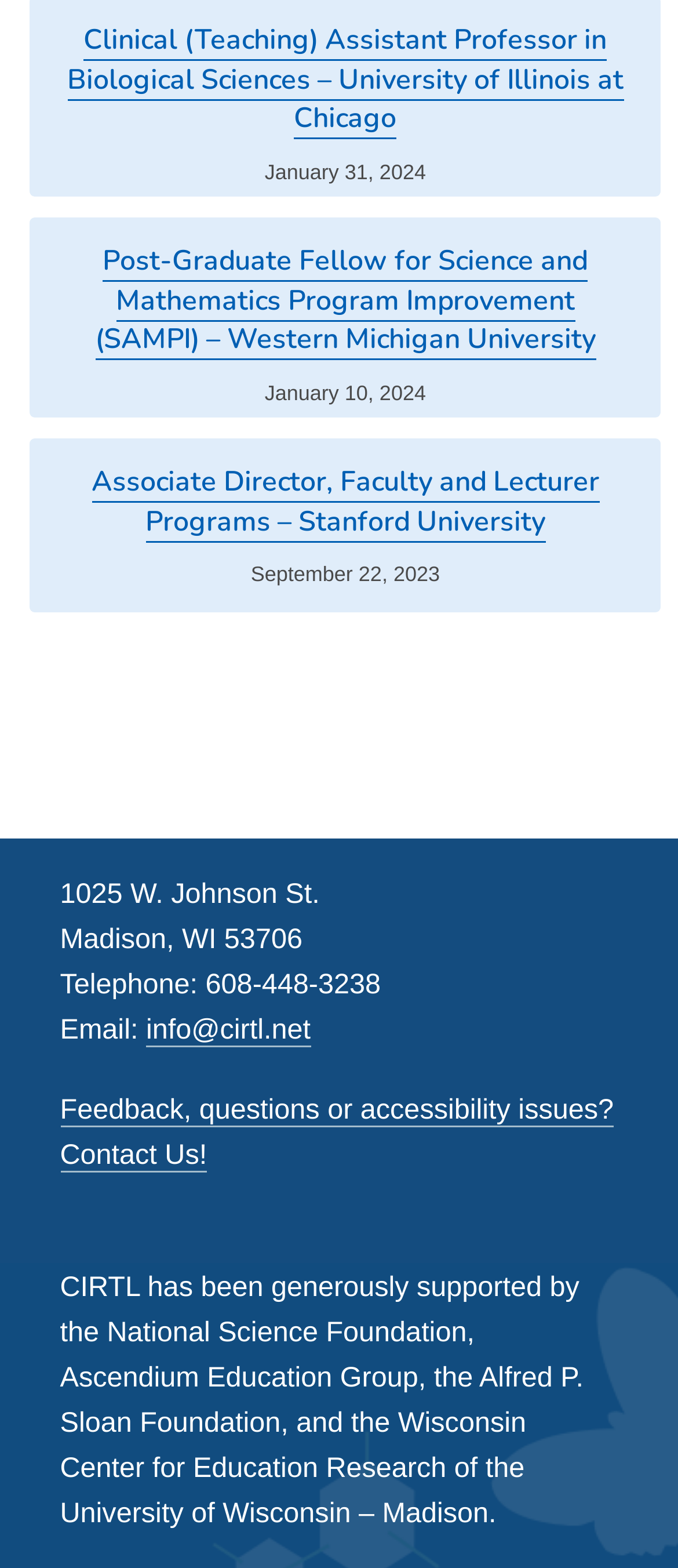Determine the bounding box for the UI element as described: "info@cirtl.net". The coordinates should be represented as four float numbers between 0 and 1, formatted as [left, top, right, bottom].

[0.215, 0.647, 0.458, 0.668]